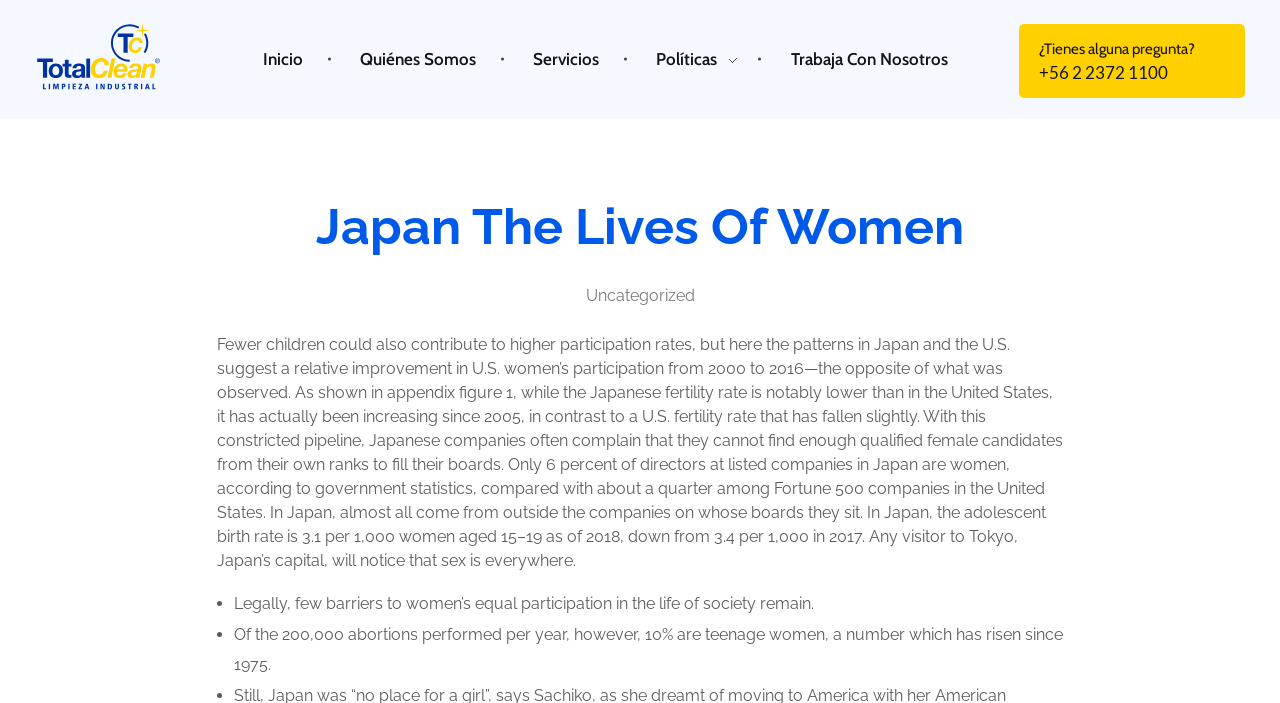Use a single word or phrase to respond to the question:
What is the adolescent birth rate in Japan as of 2018?

3.1 per 1,000 women